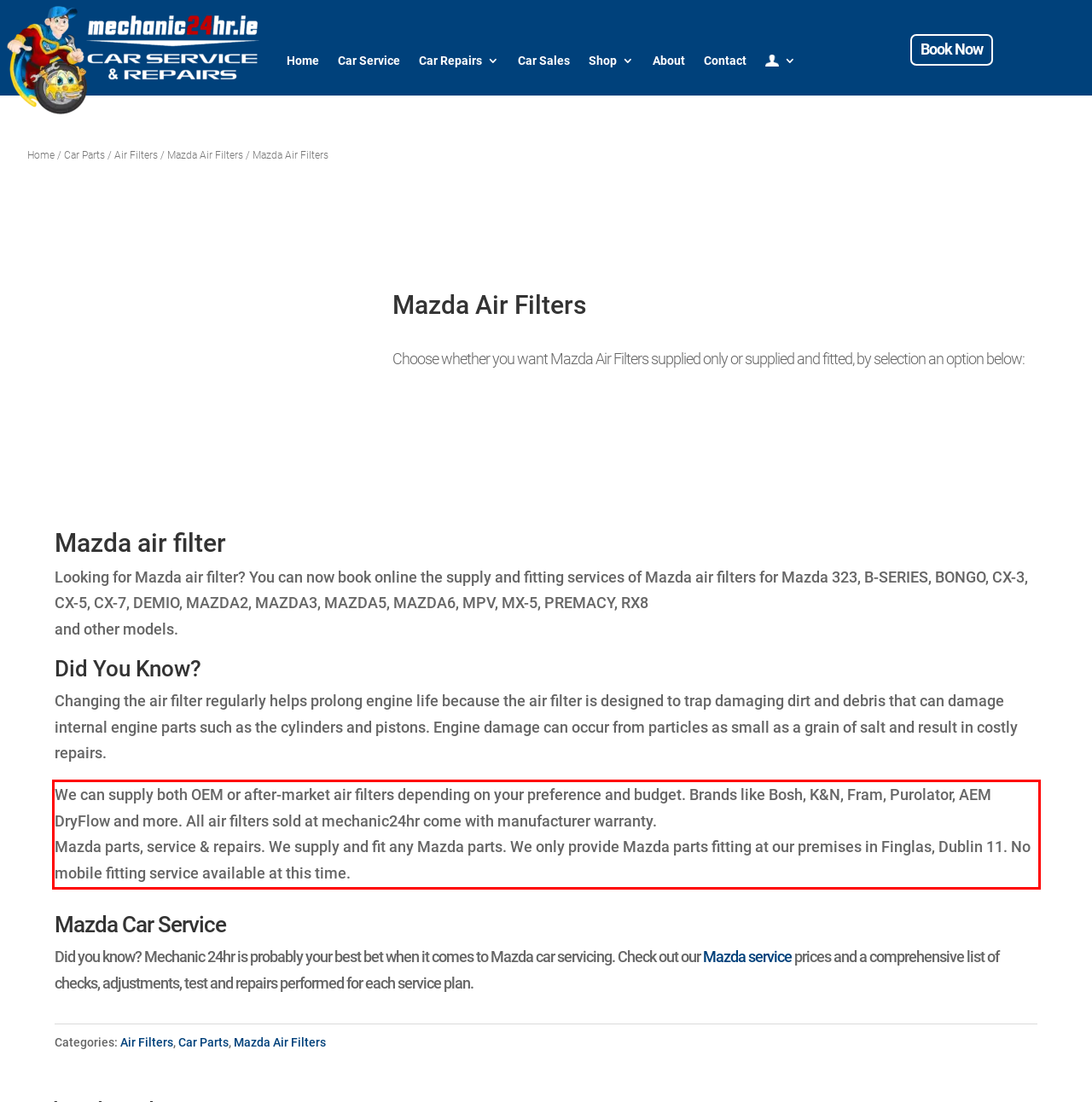Extract and provide the text found inside the red rectangle in the screenshot of the webpage.

We can supply both OEM or after-market air filters depending on your preference and budget. Brands like Bosh, K&N, Fram, Purolator, AEM DryFlow and more. All air filters sold at mechanic24hr come with manufacturer warranty. Mazda parts, service & repairs. We supply and fit any Mazda parts. We only provide Mazda parts fitting at our premises in Finglas, Dublin 11. No mobile fitting service available at this time.